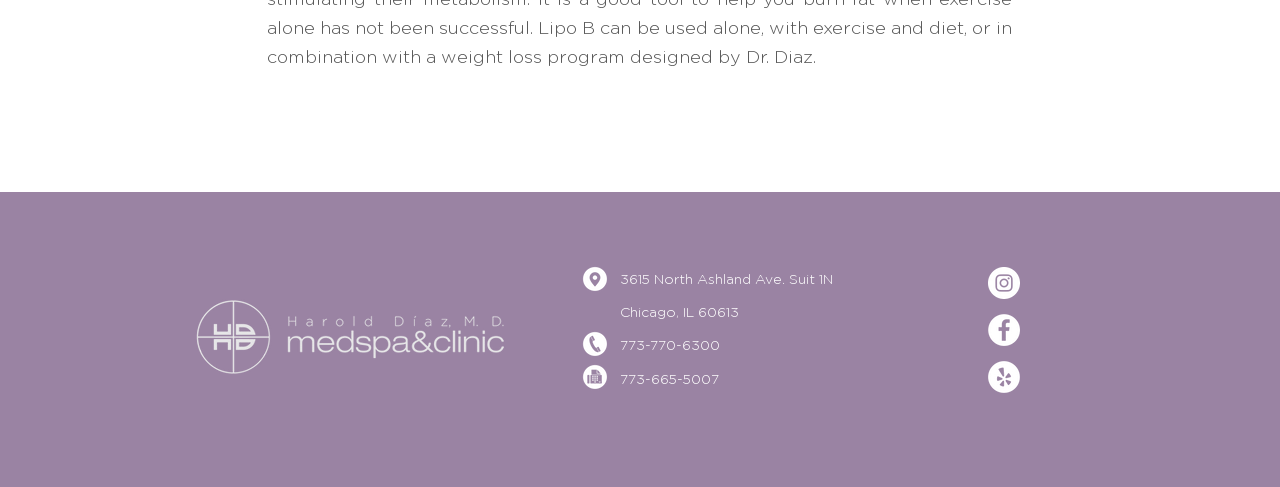Please give a concise answer to this question using a single word or phrase: 
What is the fax number?

773-665-5007